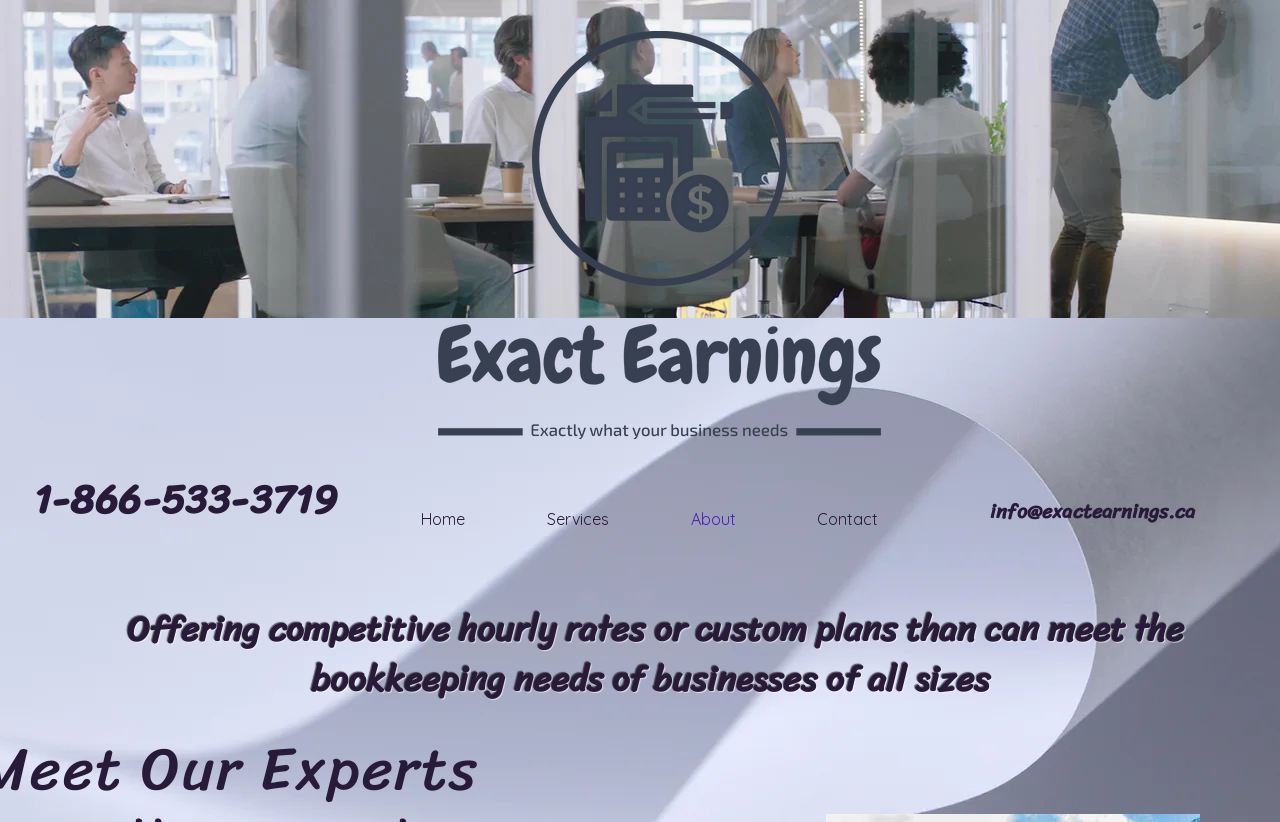Using the information in the image, give a comprehensive answer to the question: 
What is the company's logo image filename?

I found the logo image filename by looking at the image element with the filename 'exact-earnings-high-resolution-logo-color-on-transparent-background.png' which is located at the top of the webpage.